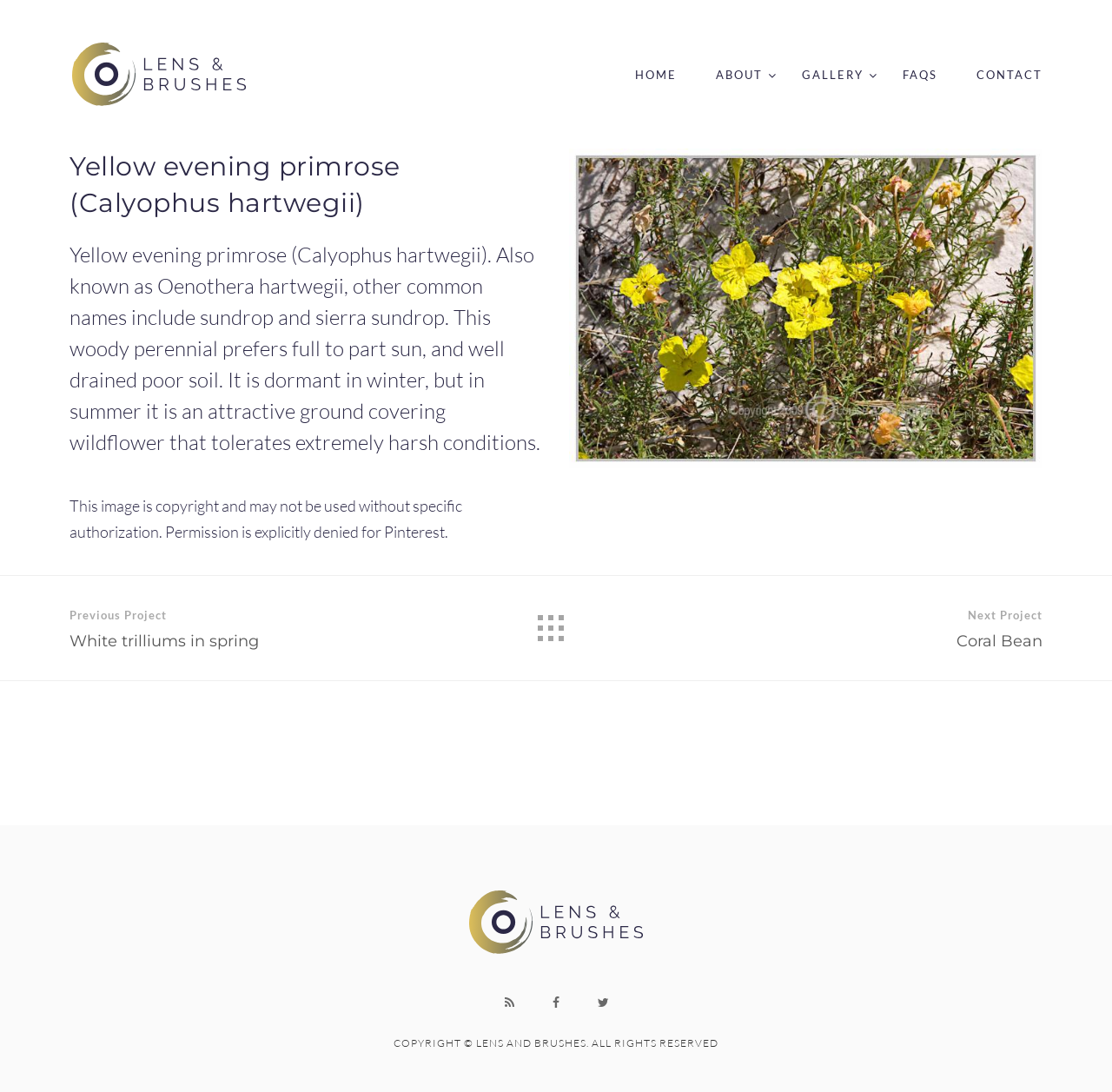How many images are there on the webpage?
Respond to the question with a single word or phrase according to the image.

3